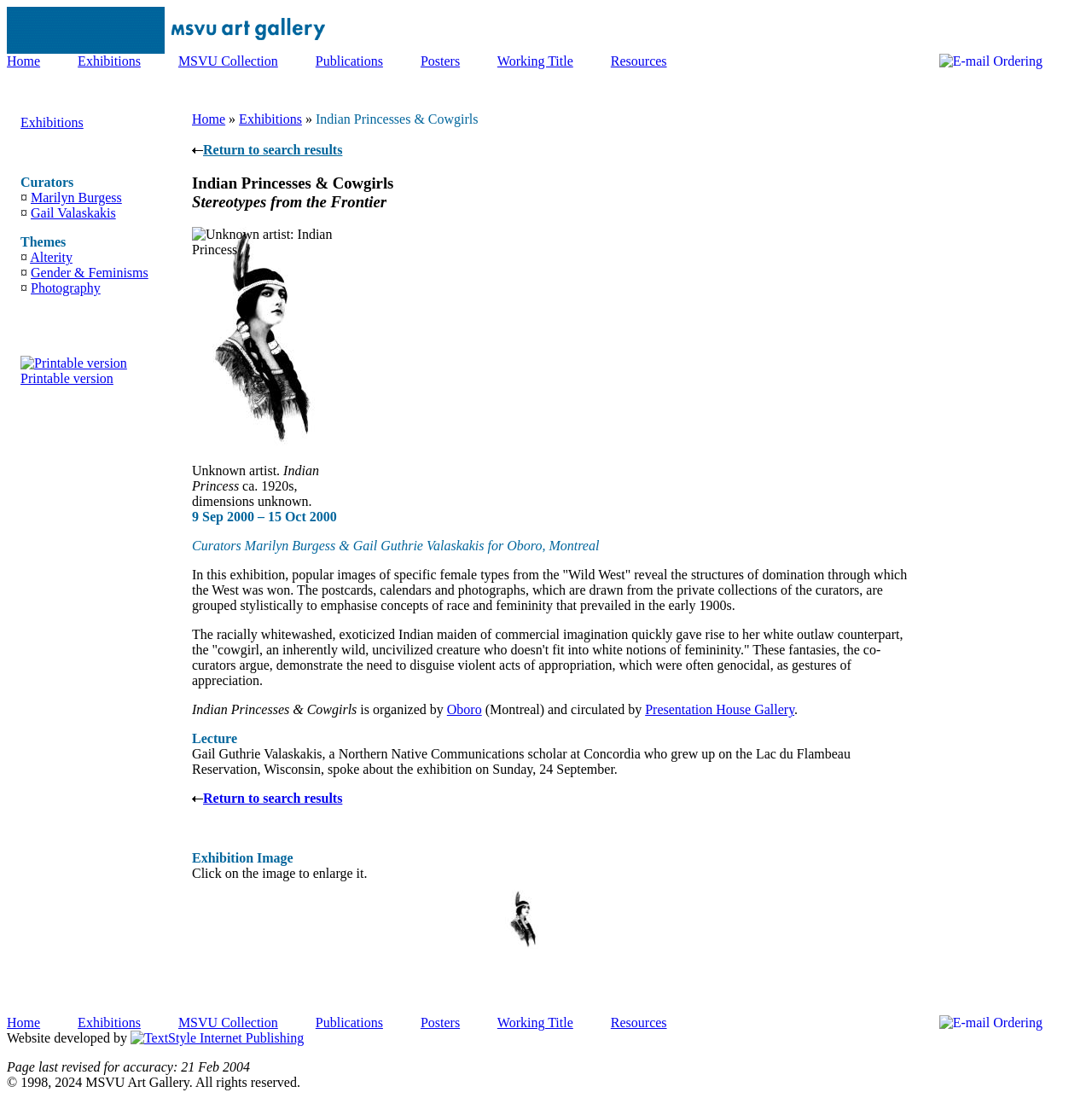What is the name of the exhibition?
Please answer the question as detailed as possible.

I found the answer by looking at the heading 'Indian Princesses & Cowgirls Stereotypes from the Frontier' in the main content area of the webpage, which suggests that it is the name of the exhibition.